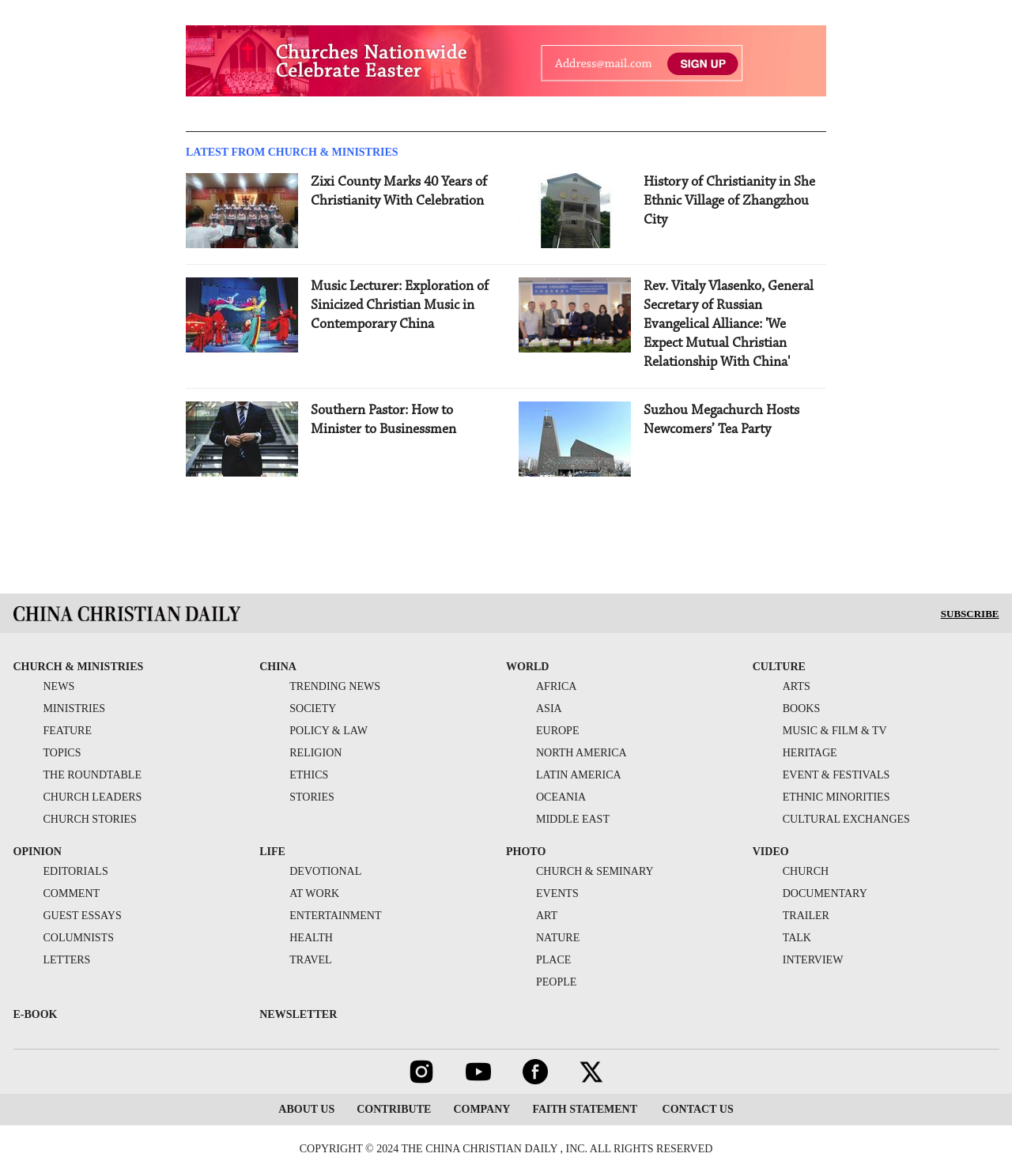Identify the bounding box coordinates for the element you need to click to achieve the following task: "Subscribe to the newsletter". The coordinates must be four float values ranging from 0 to 1, formatted as [left, top, right, bottom].

[0.93, 0.517, 0.987, 0.527]